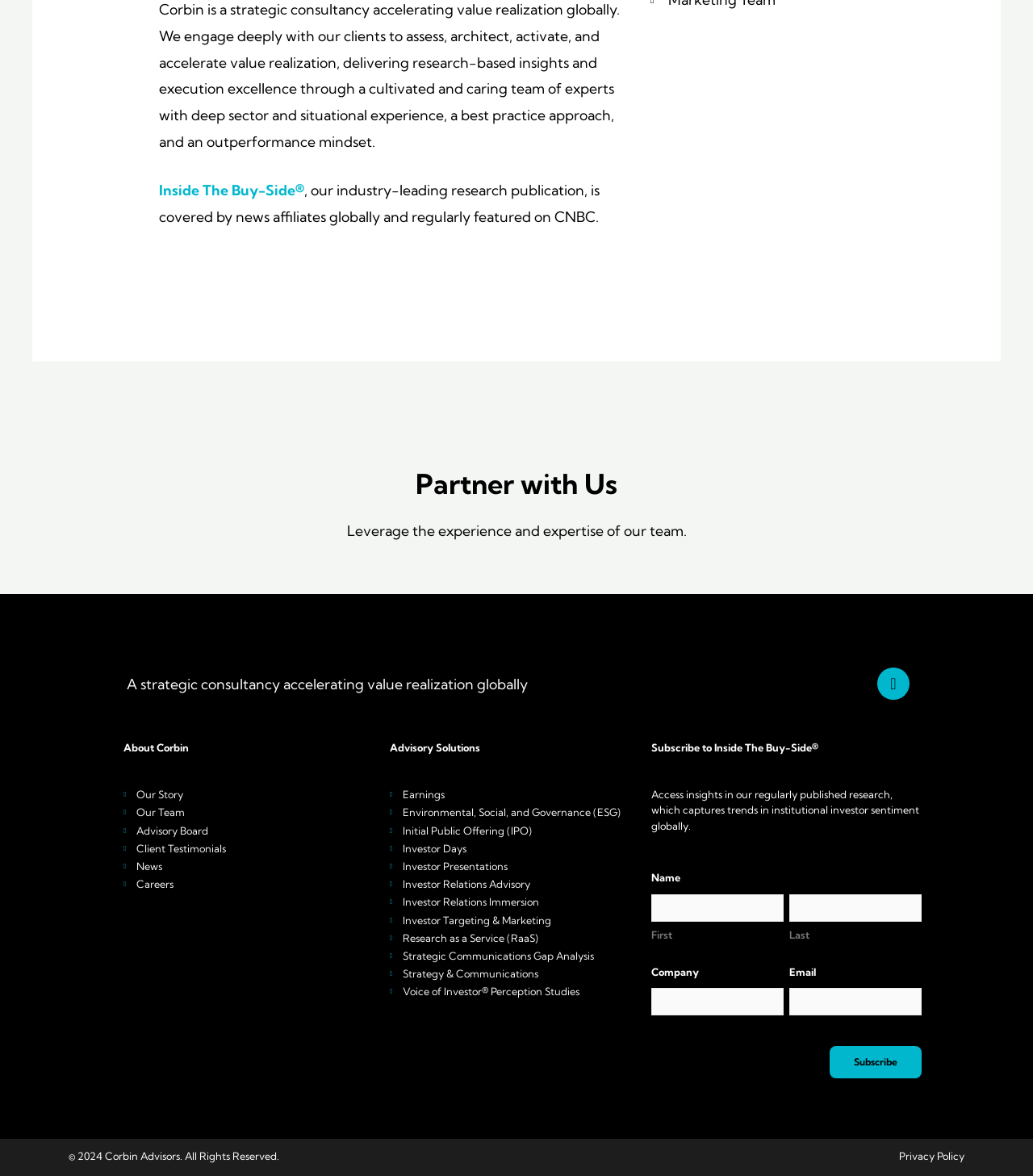Kindly determine the bounding box coordinates for the clickable area to achieve the given instruction: "Read more about UKAD Statement on COVID-19 procedures".

None